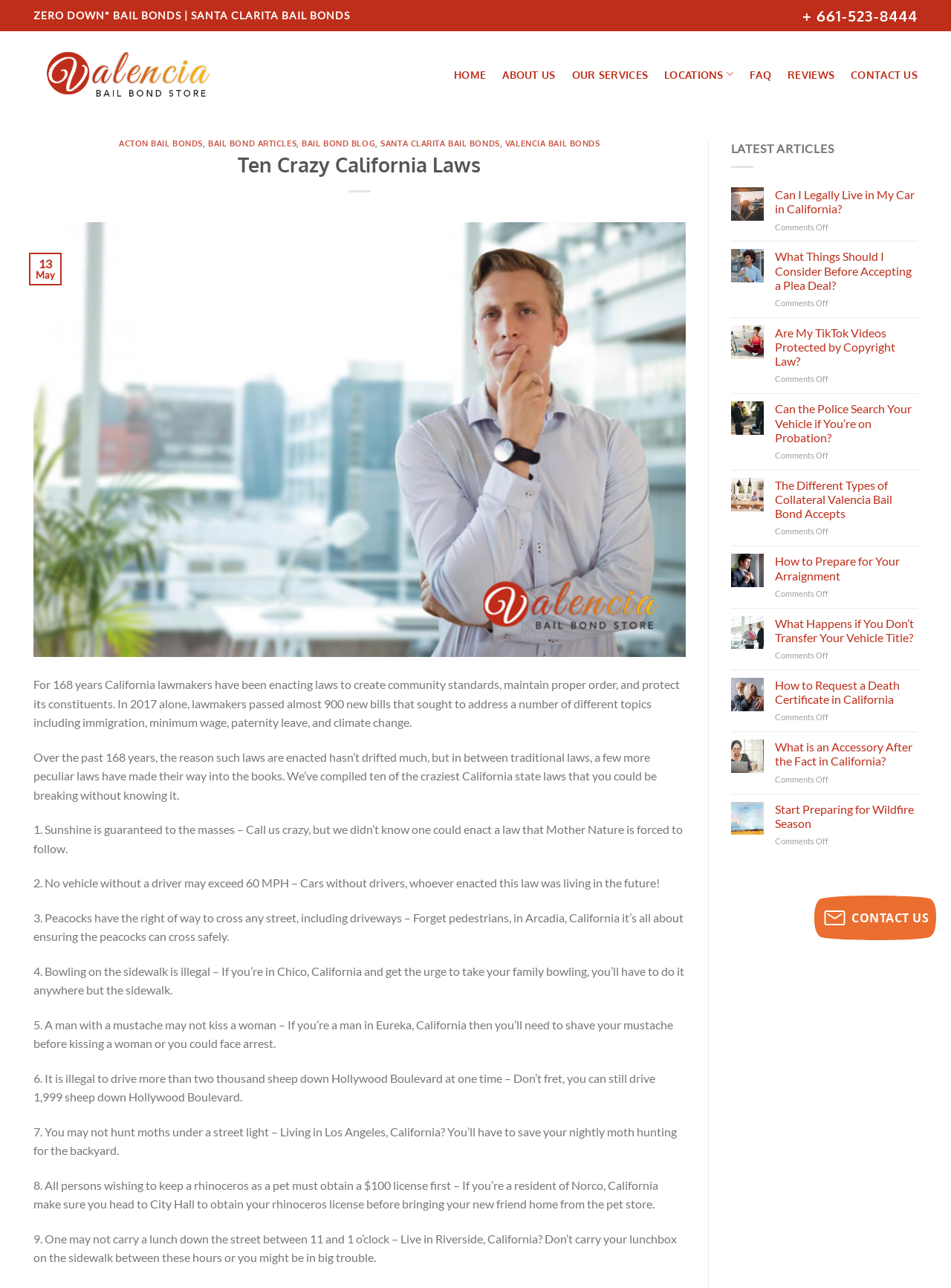Explain in detail what you observe on this webpage.

This webpage is about Valencia Bail Bond Store, with a focus on California laws and bail bond-related information. At the top, there is a header section with a logo, phone number, and links to different pages, including "Home", "About Us", "Our Services", "Locations", "FAQ", "Reviews", and "Contact Us". 

Below the header, there is a section with a heading that lists various bail bond-related topics, including "ACTON BAIL BONDS", "BAIL BOND ARTICLES", "BAIL BOND BLOG", "SANTA CLARITA BAIL BONDS", and "VALENCIA BAIL BONDS". 

The main content of the page is an article titled "Ten Crazy California Laws". The article starts with a brief introduction to California laws and then lists ten unusual laws in the state, including laws about sunshine, driverless vehicles, peacocks, bowling, mustaches, sheep, moths, rhinoceroses, and lunch. 

On the right side of the page, there is a section with a heading "LATEST ARTICLES" that lists several bail bond-related articles, including "Can I Legally Live in My Car in California?", "What Things Should I Consider Before Accepting a Plea Deal?", and "Are My TikTok Videos Protected by Copyright Law?". Each article has a "Comments Off" label below it. 

At the bottom of the page, there is a social media link.